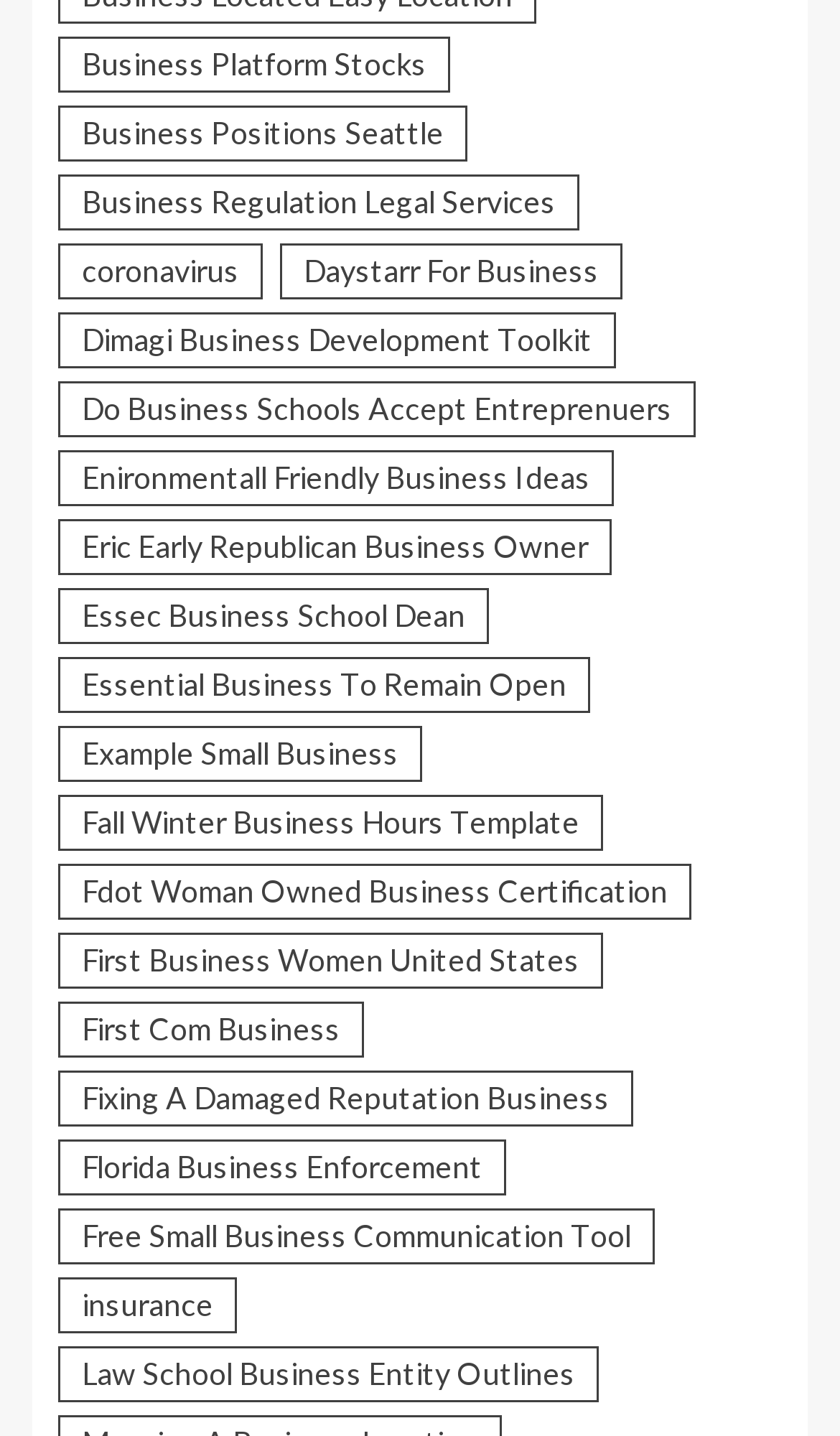Using the information shown in the image, answer the question with as much detail as possible: What is the vertical position of the link 'Essential Business To Remain Open' relative to the link 'Do Business Schools Accept Entreprenuers'?

By comparing the y1 and y2 coordinates of the bounding boxes of the two links, we can determine that the link 'Essential Business To Remain Open' has a higher y1 and y2 value than the link 'Do Business Schools Accept Entreprenuers', which means it is positioned below it vertically.